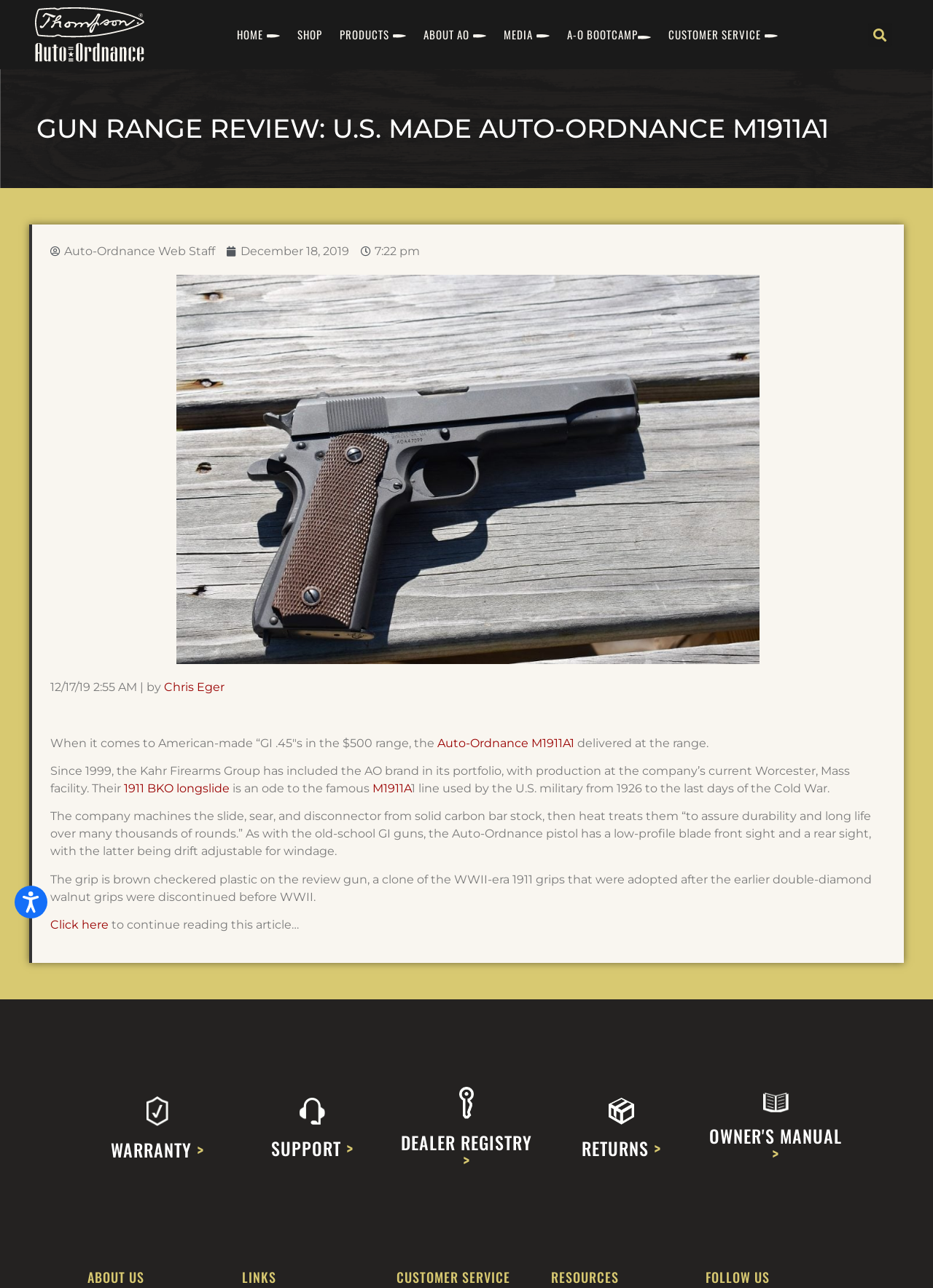What is the name of the facility where the Auto-Ordnance pistol is produced?
Please answer the question as detailed as possible based on the image.

The article states that 'Since 1999, the Kahr Firearms Group has included the AO brand in its portfolio, with production at the company’s current Worcester, Mass facility'.